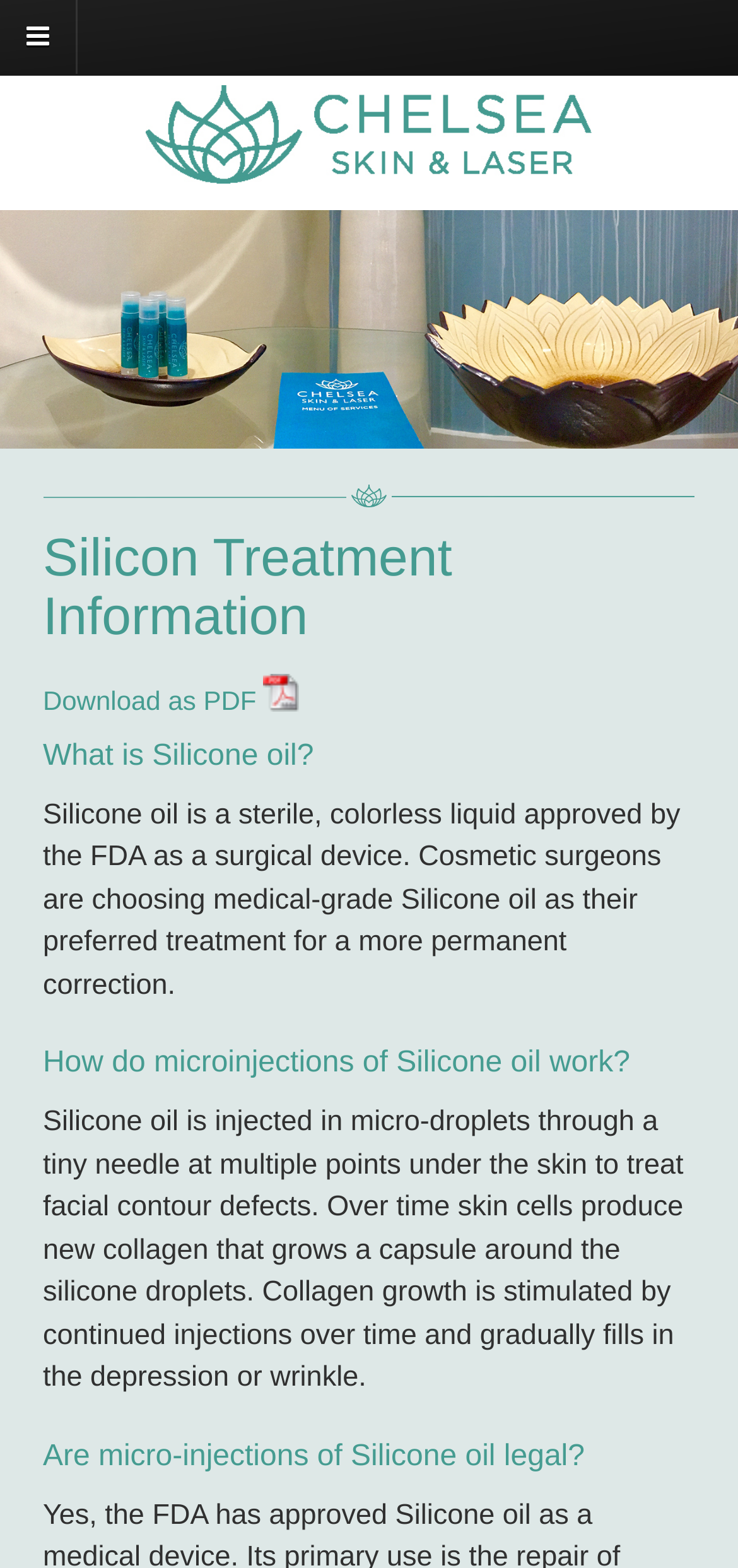Locate the bounding box of the UI element described by: "Download as PDF" in the given webpage screenshot.

[0.058, 0.437, 0.406, 0.456]